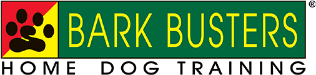Using the image as a reference, answer the following question in as much detail as possible:
What is written in bold, white letters?

The name 'BARK BUSTERS' is prominently displayed in bold, white letters on a green background, which makes it stand out in the logo.